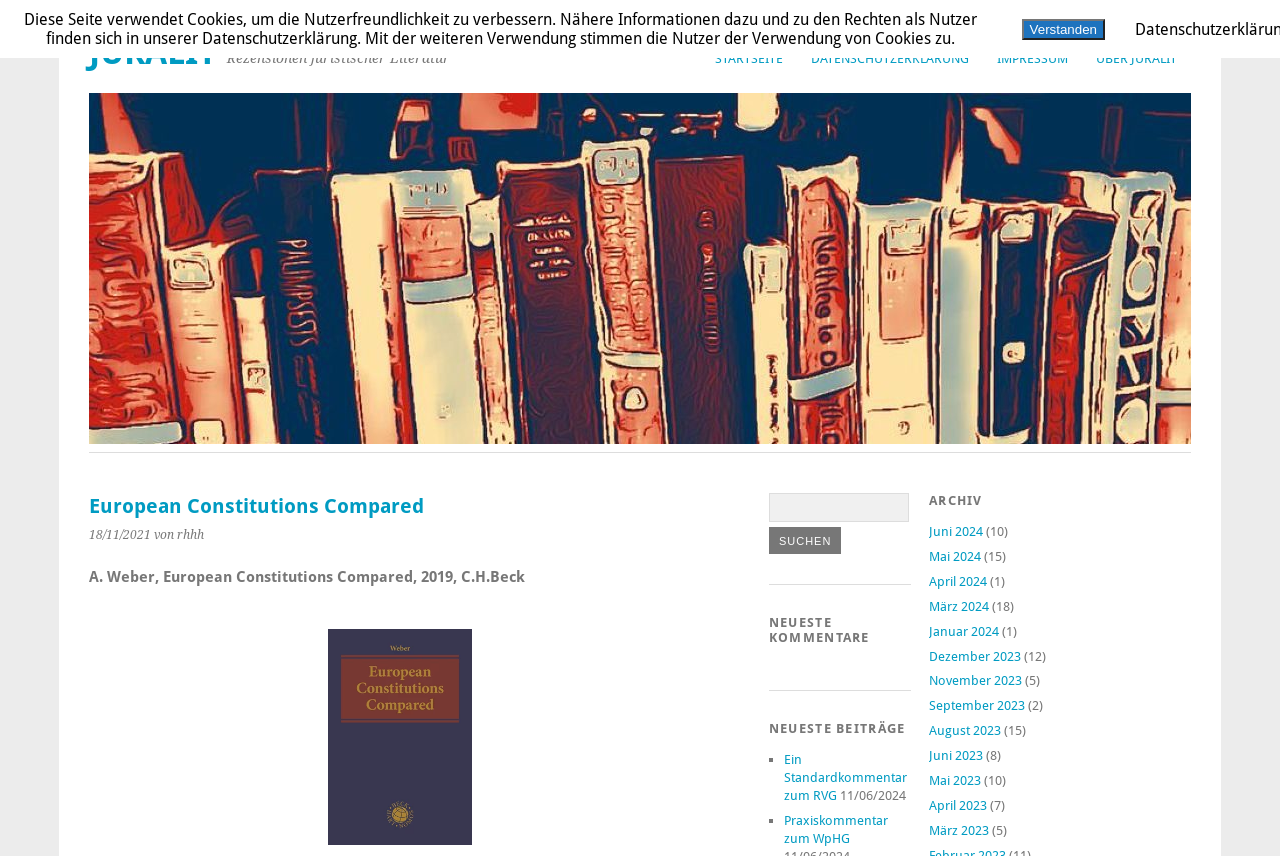Please identify the bounding box coordinates of the element that needs to be clicked to perform the following instruction: "view the book information".

[0.07, 0.664, 0.41, 0.685]